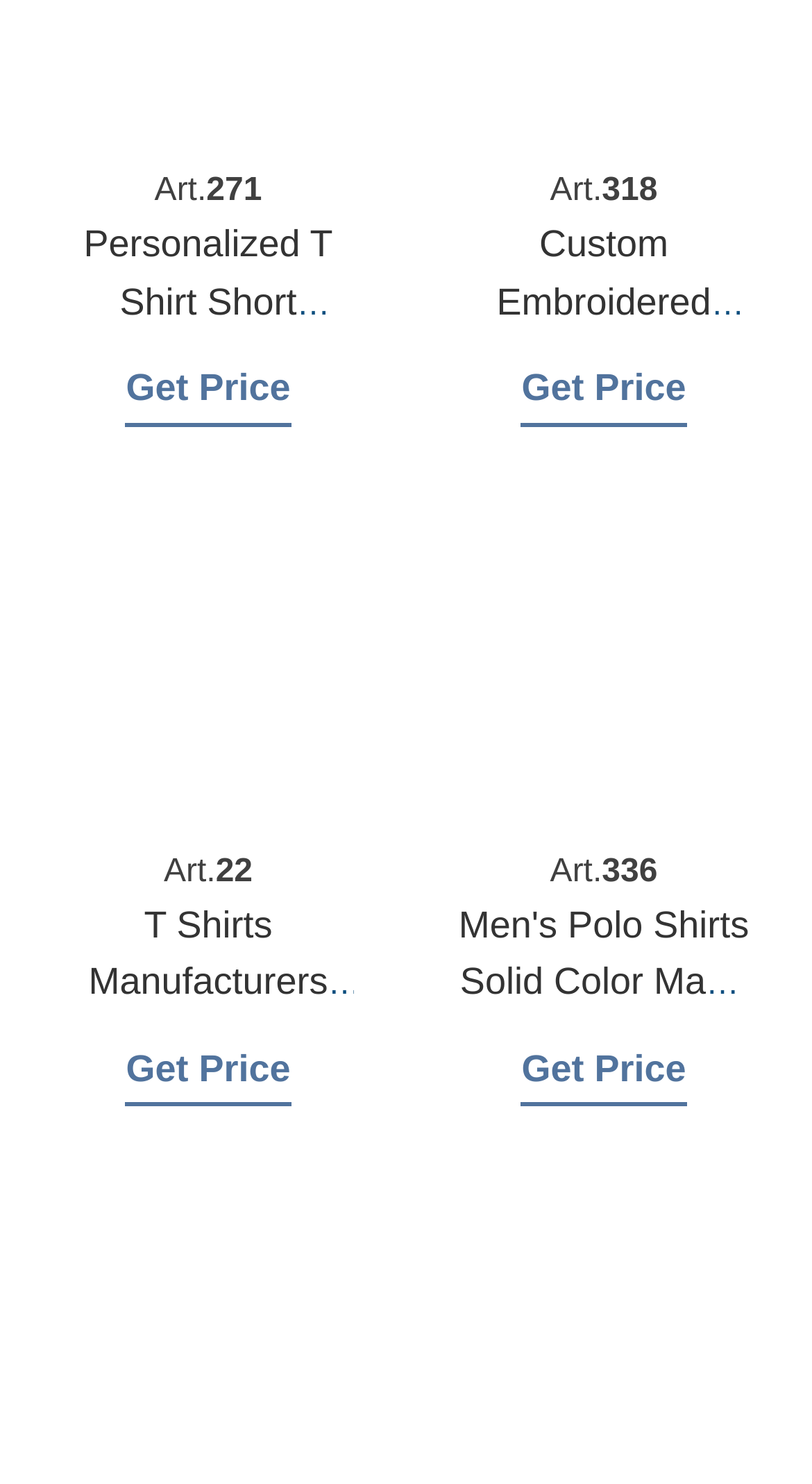Please identify the bounding box coordinates of the element's region that I should click in order to complete the following instruction: "View details of Men's Polo Shirts Solid Color Made In Bangladesh". The bounding box coordinates consist of four float numbers between 0 and 1, i.e., [left, top, right, bottom].

[0.565, 0.609, 0.922, 0.714]